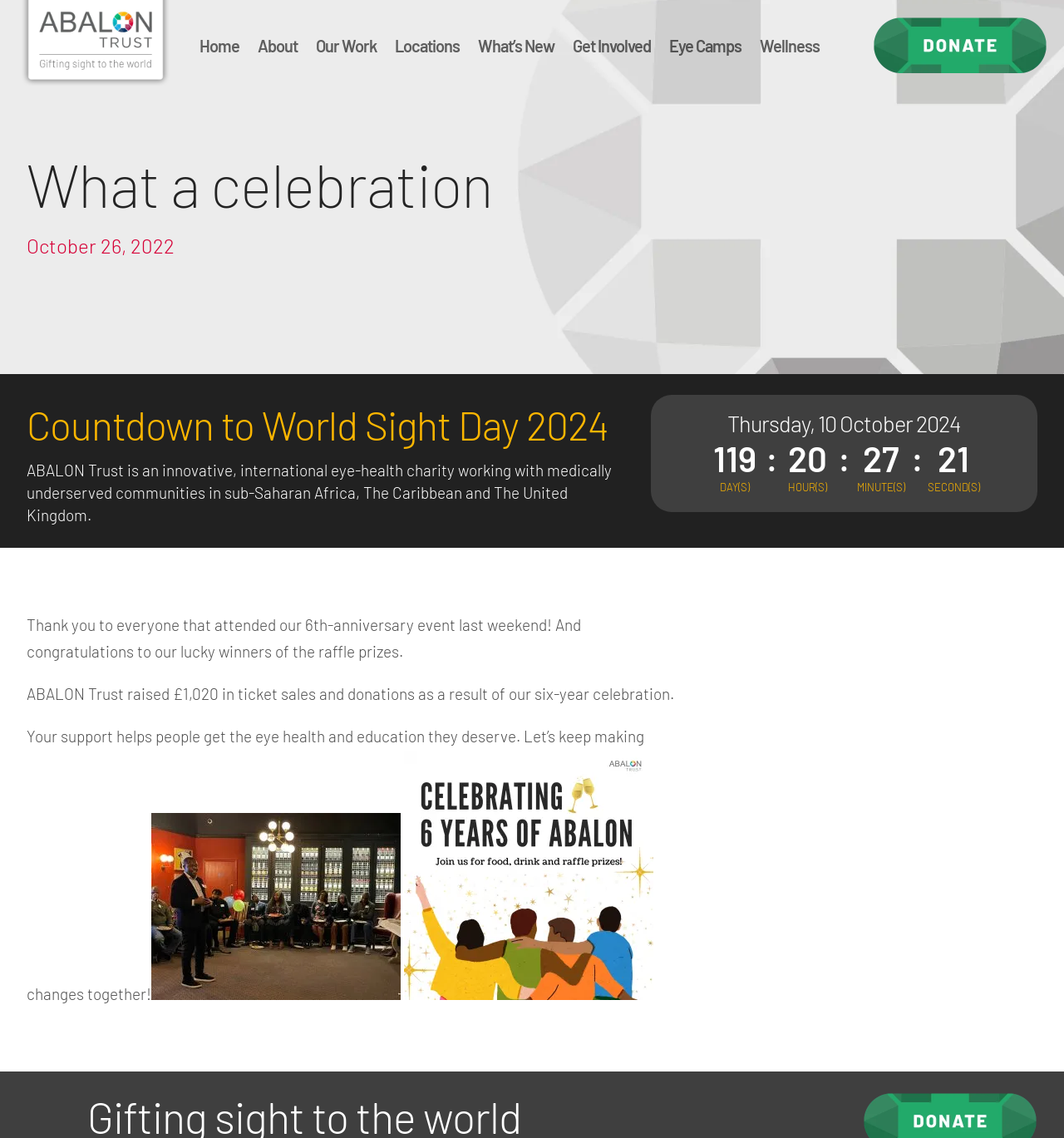Kindly respond to the following question with a single word or a brief phrase: 
What is the countdown for?

World Sight Day 2024